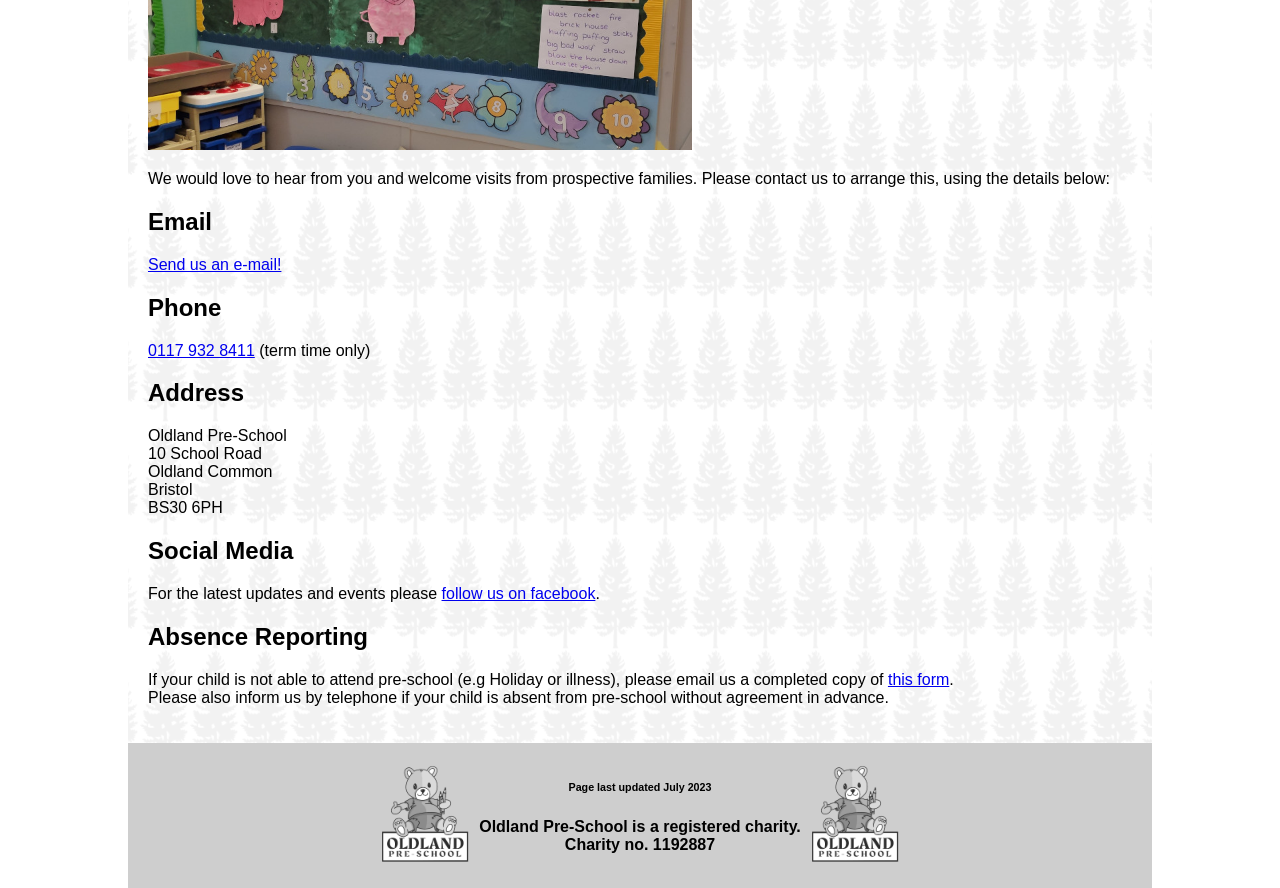Locate the bounding box of the UI element based on this description: "follow us on facebook". Provide four float numbers between 0 and 1 as [left, top, right, bottom].

[0.345, 0.659, 0.465, 0.678]